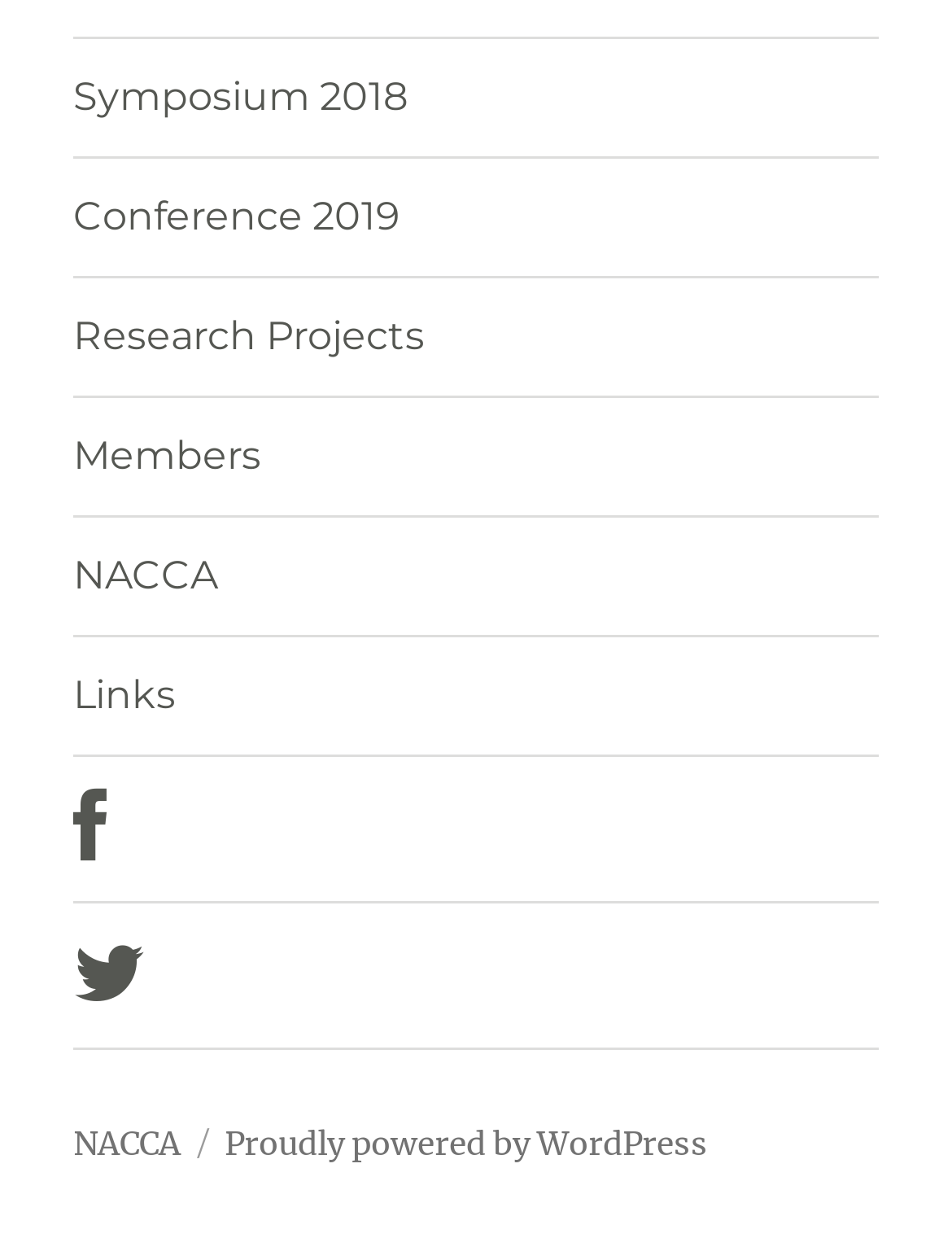Please indicate the bounding box coordinates of the element's region to be clicked to achieve the instruction: "visit Symposium 2018". Provide the coordinates as four float numbers between 0 and 1, i.e., [left, top, right, bottom].

[0.077, 0.031, 0.923, 0.126]